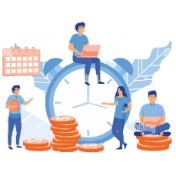What are the two individuals doing on one side of the clock?
Answer with a single word or phrase, using the screenshot for reference.

Working on laptops